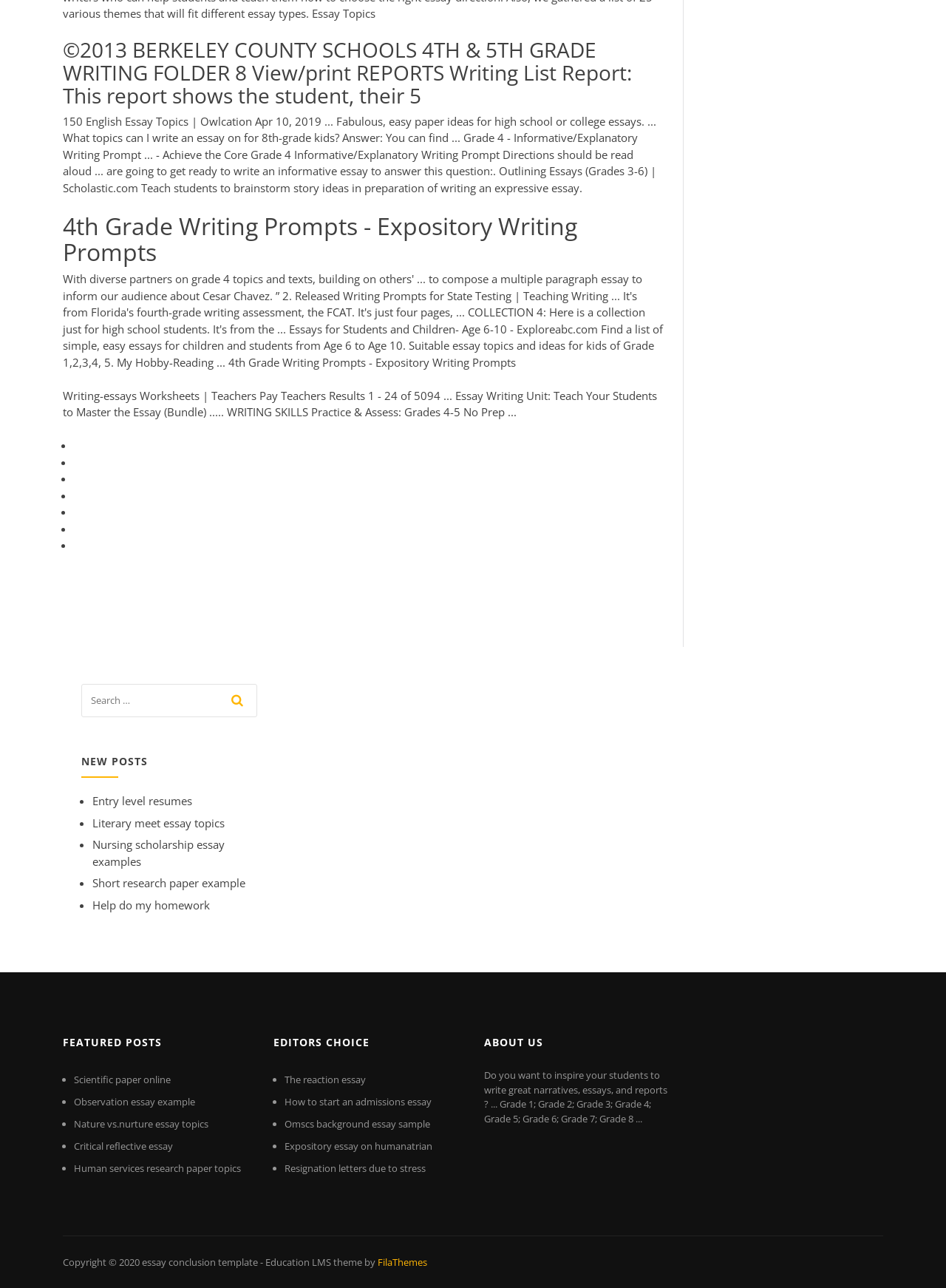Identify the bounding box coordinates of the clickable region to carry out the given instruction: "click on the 'NEW POSTS' heading".

[0.086, 0.58, 0.271, 0.604]